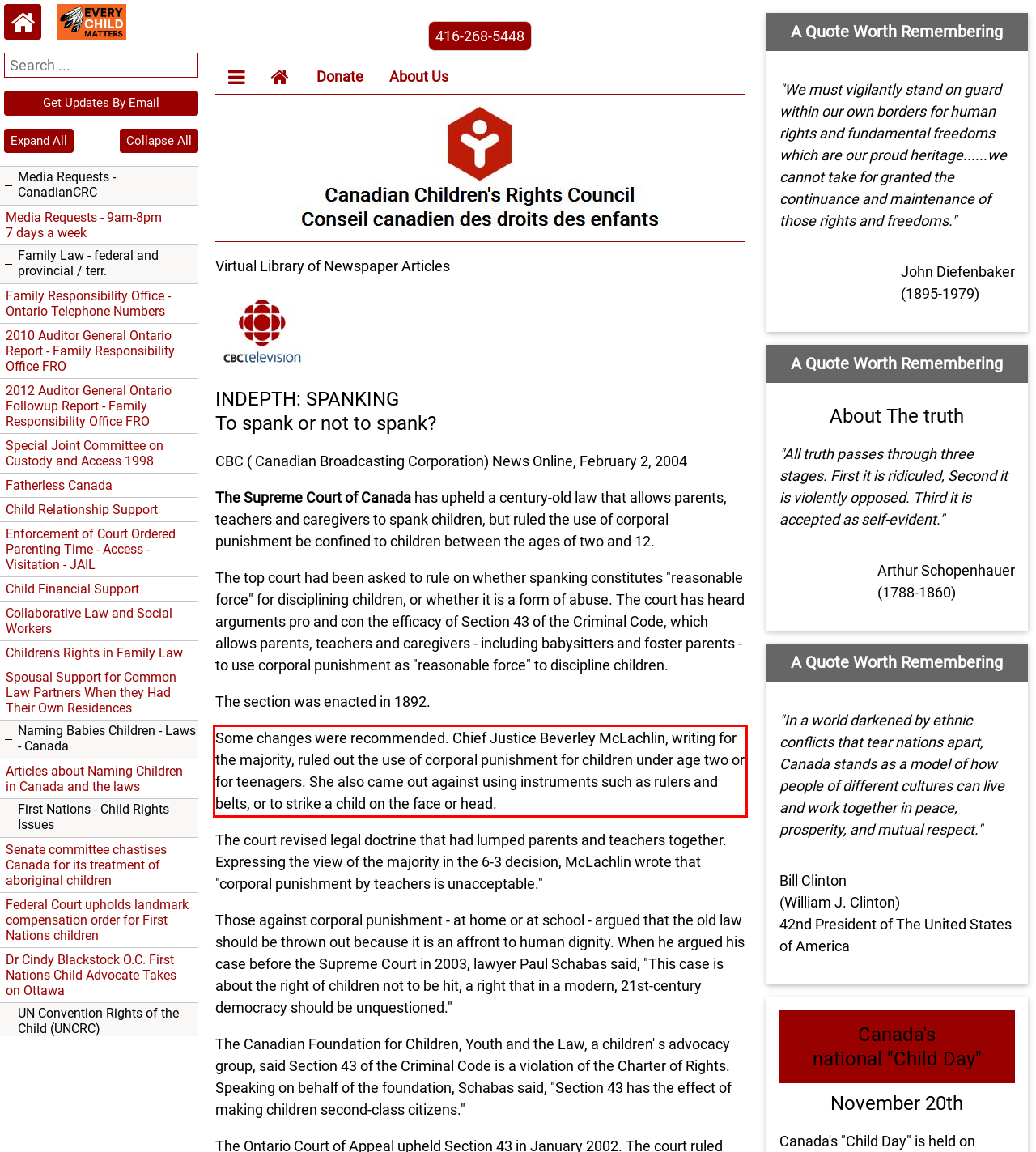You have a screenshot of a webpage with a red bounding box. Use OCR to generate the text contained within this red rectangle.

Some changes were recommended. Chief Justice Beverley McLachlin, writing for the majority, ruled out the use of corporal punishment for children under age two or for teenagers. She also came out against using instruments such as rulers and belts, or to strike a child on the face or head.